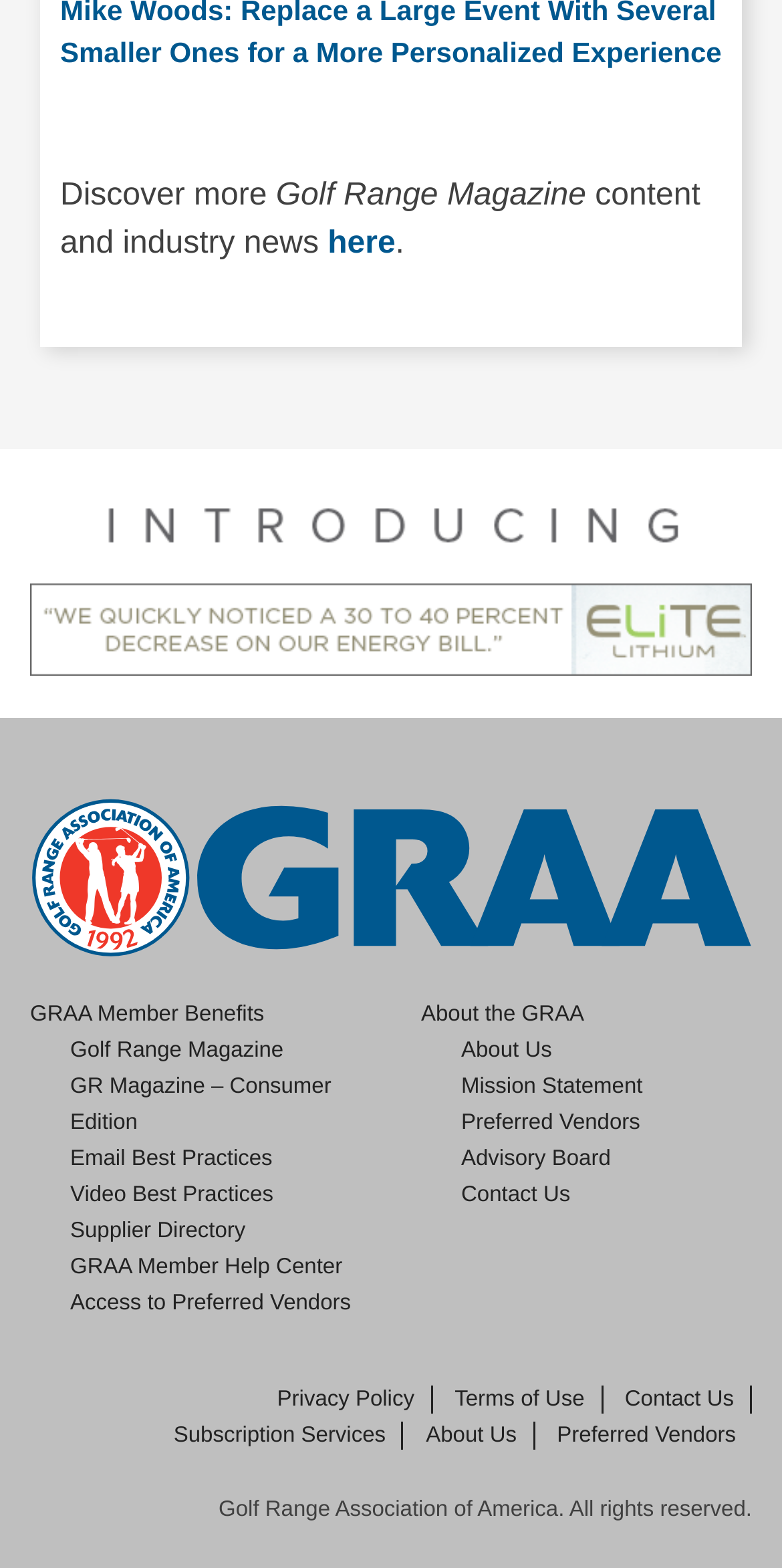Locate the bounding box coordinates of the element's region that should be clicked to carry out the following instruction: "Discover more about Golf Range Magazine". The coordinates need to be four float numbers between 0 and 1, i.e., [left, top, right, bottom].

[0.077, 0.114, 0.353, 0.136]